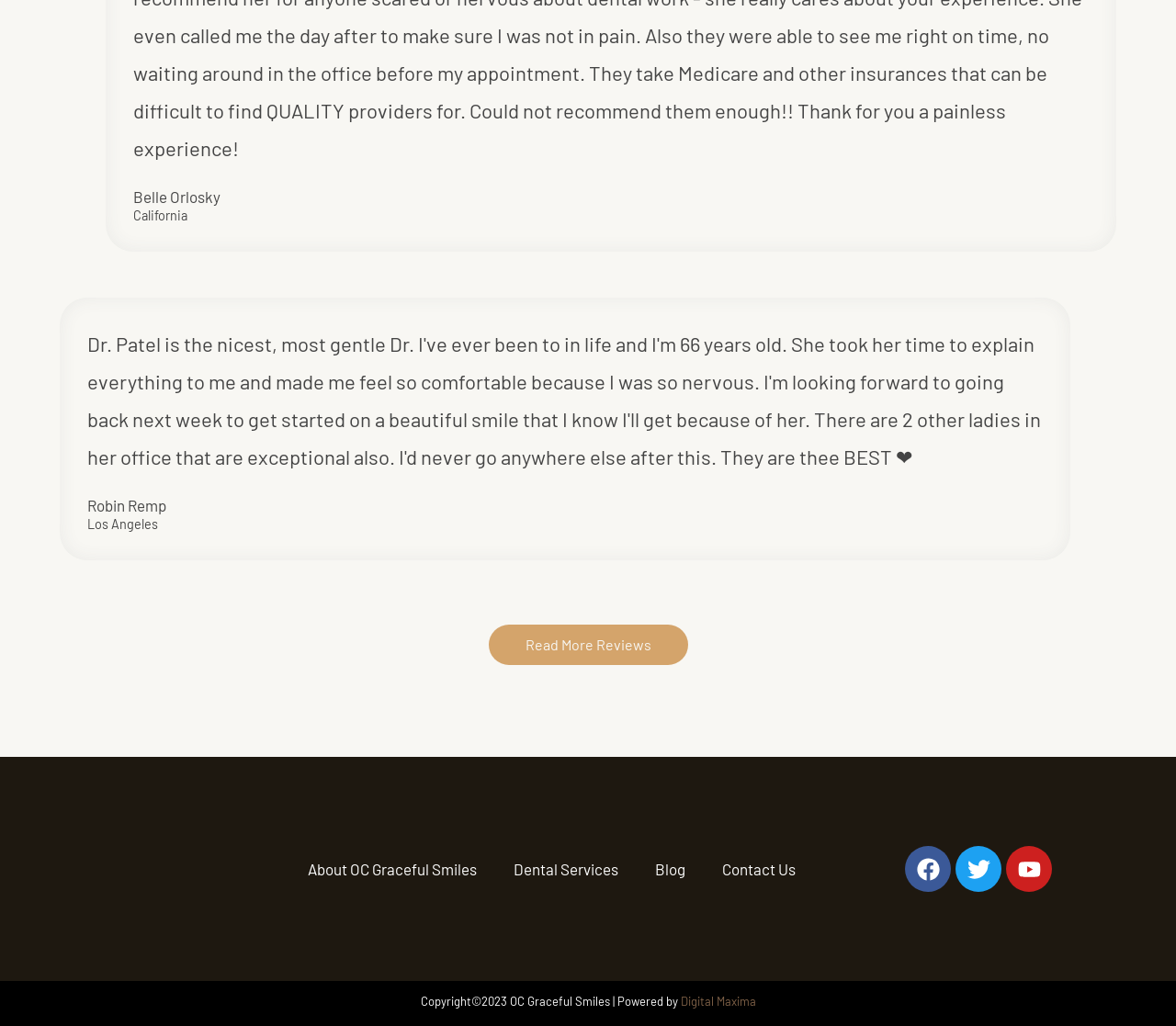Extract the bounding box coordinates for the described element: "Digital Maxima". The coordinates should be represented as four float numbers between 0 and 1: [left, top, right, bottom].

[0.579, 0.969, 0.643, 0.983]